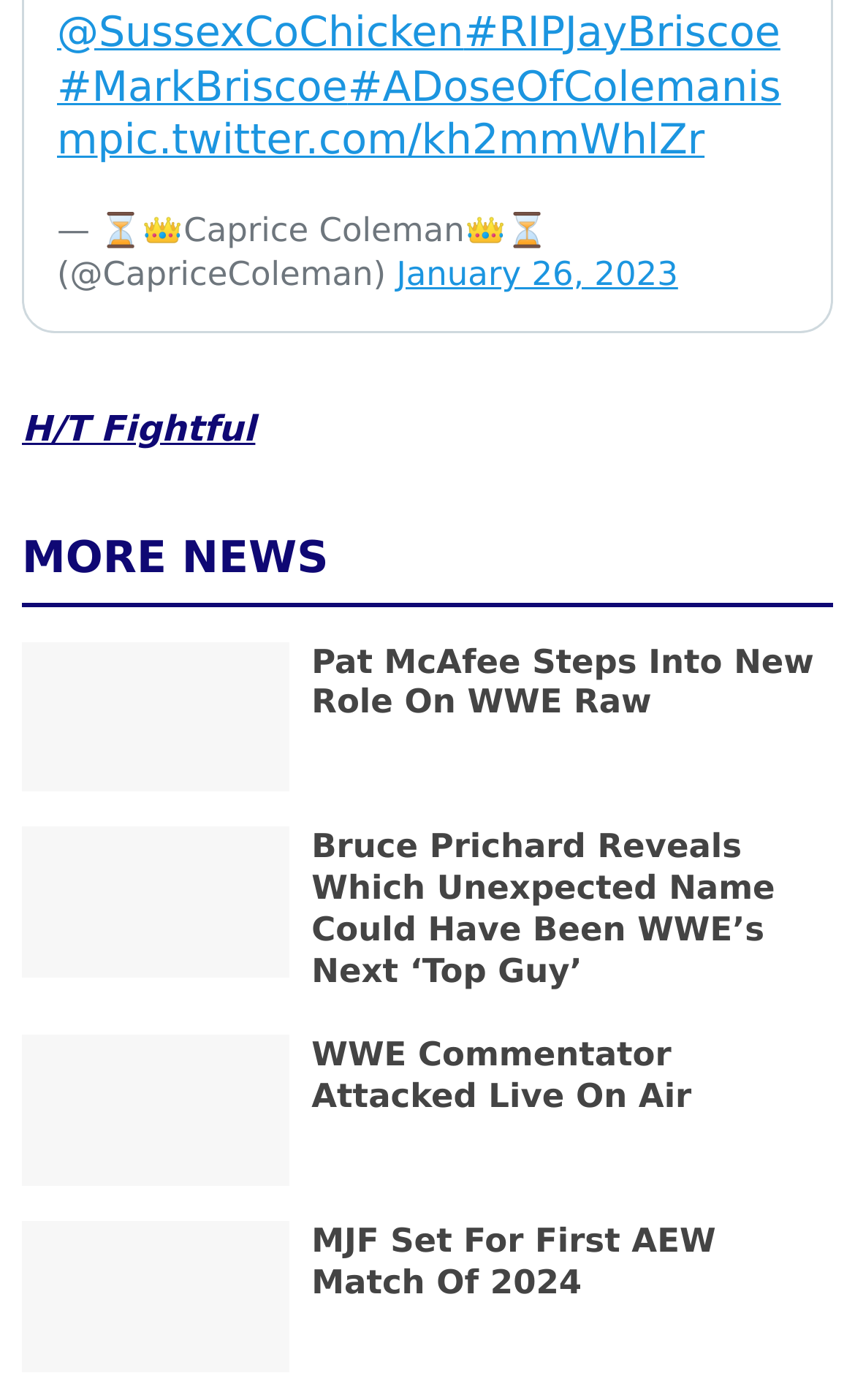Please find the bounding box coordinates of the section that needs to be clicked to achieve this instruction: "Click on the 'Portable Banners' link".

None